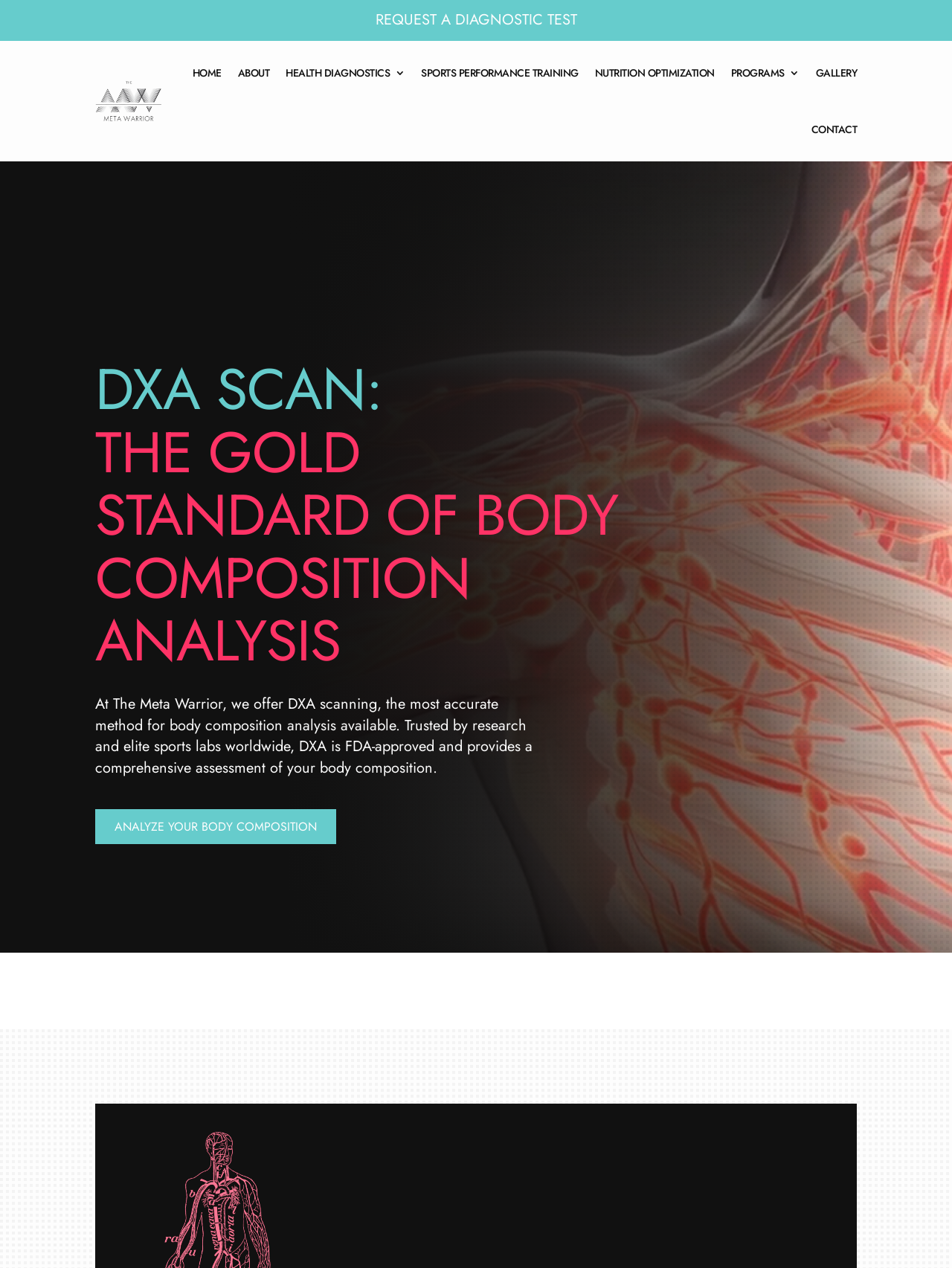What is the main service offered by The Meta Warrior?
Examine the webpage screenshot and provide an in-depth answer to the question.

Based on the webpage content, The Meta Warrior offers DXA scanning as its main service, which is a method for body composition analysis. This is evident from the heading 'DXA SCAN: THE GOLD STANDARD OF BODY COMPOSITION ANALYSIS' and the description of DXA scanning as 'the most accurate method for body composition analysis available'.